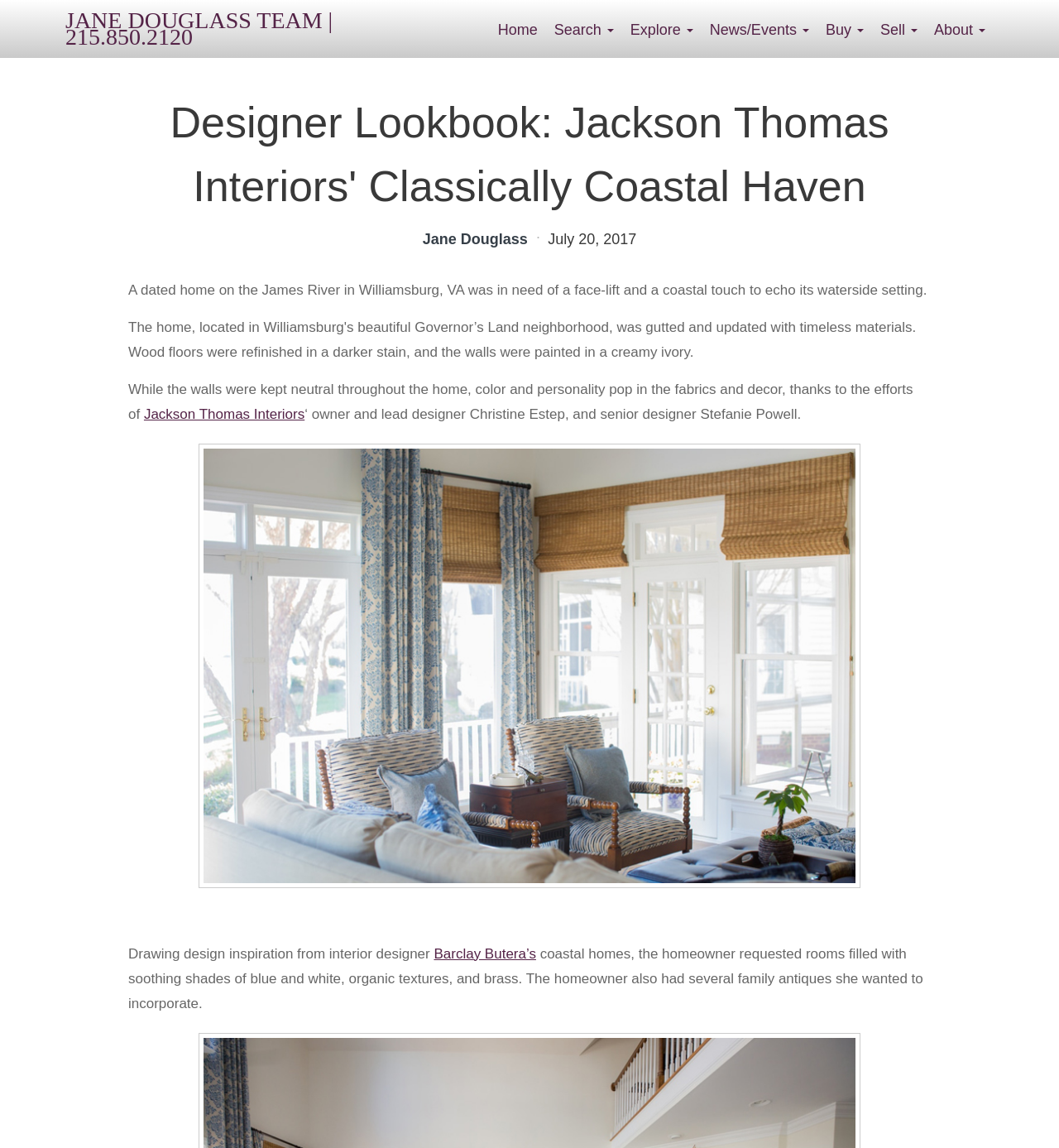Explain the webpage's layout and main content in detail.

The webpage is about a designer lookbook featuring Jackson Thomas Interiors' Classically Coastal Haven. At the top, there is a heading with the designer's contact information, "JANE DOUGLASS TEAM | 215.850.2120". Below this, there are six navigation links: "Home", "Search", "Explore", "News/Events", "Buy", and "Sell", followed by "About", all aligned horizontally.

The main content of the webpage is a design story, with a heading "Designer Lookbook: Jackson Thomas Interiors' Classically Coastal Haven" situated above the article. The article begins with a brief introduction to the project, describing a dated home on the James River in Williamsburg, VA, that needed a renovation to reflect its coastal setting.

Below the introduction, there are two lines of text, one mentioning the author, "Jane Douglass", and the other indicating the publication date, "July 20, 2017". The main article continues, describing how the designers, Jackson Thomas Interiors, incorporated color and personality into the home through fabrics and decor, while keeping the walls neutral. The designers, Christine Estep and Stefanie Powell, are mentioned, along with their inspiration from interior designer Barclay Butera's coastal homes.

The article concludes with a description of the design elements, including soothing shades of blue and white, organic textures, and brass, as well as the incorporation of family antiques.